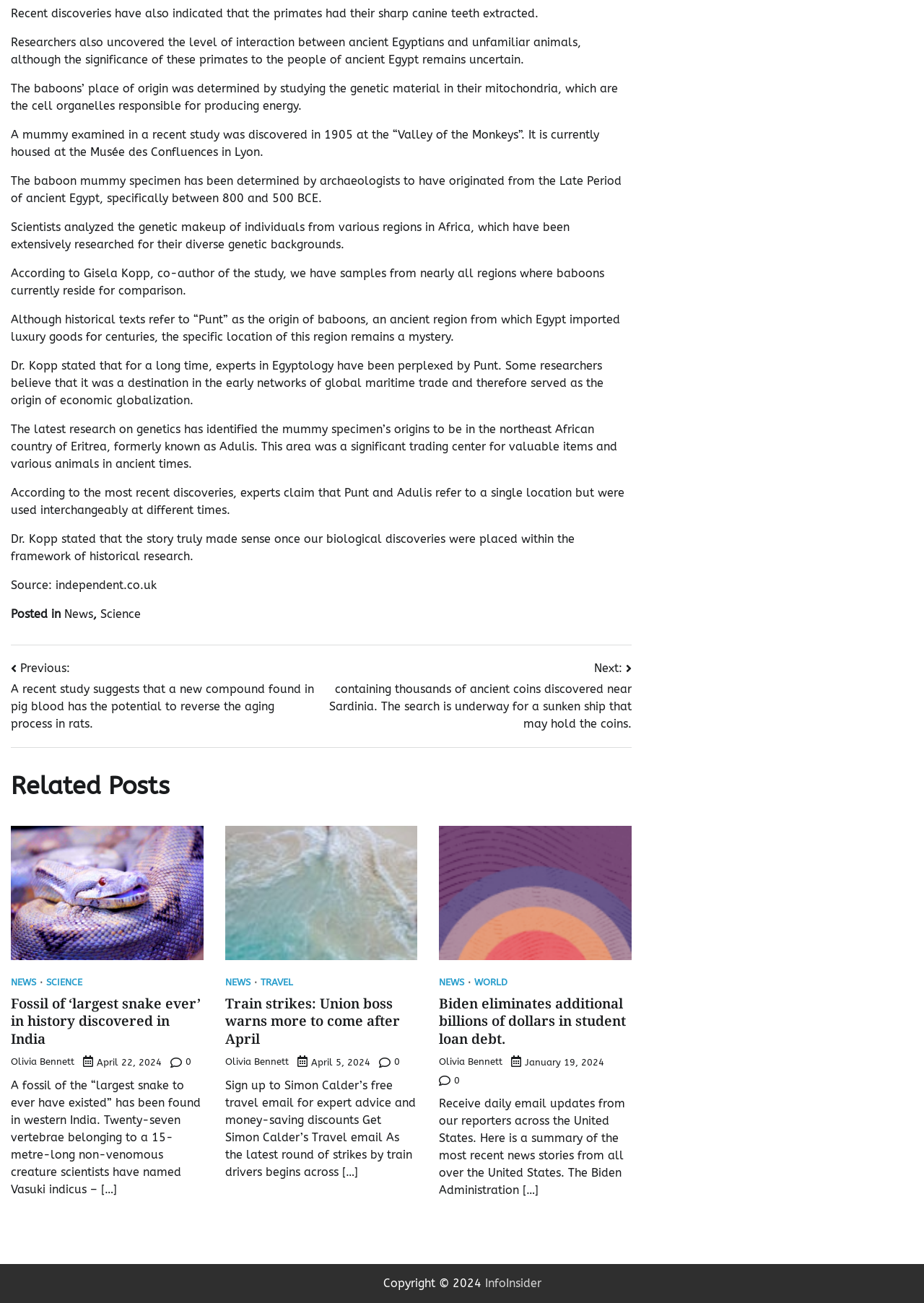Pinpoint the bounding box coordinates of the area that must be clicked to complete this instruction: "Read the article 'Fossil of ‘largest snake ever’ in history discovered in India'".

[0.012, 0.634, 0.22, 0.737]